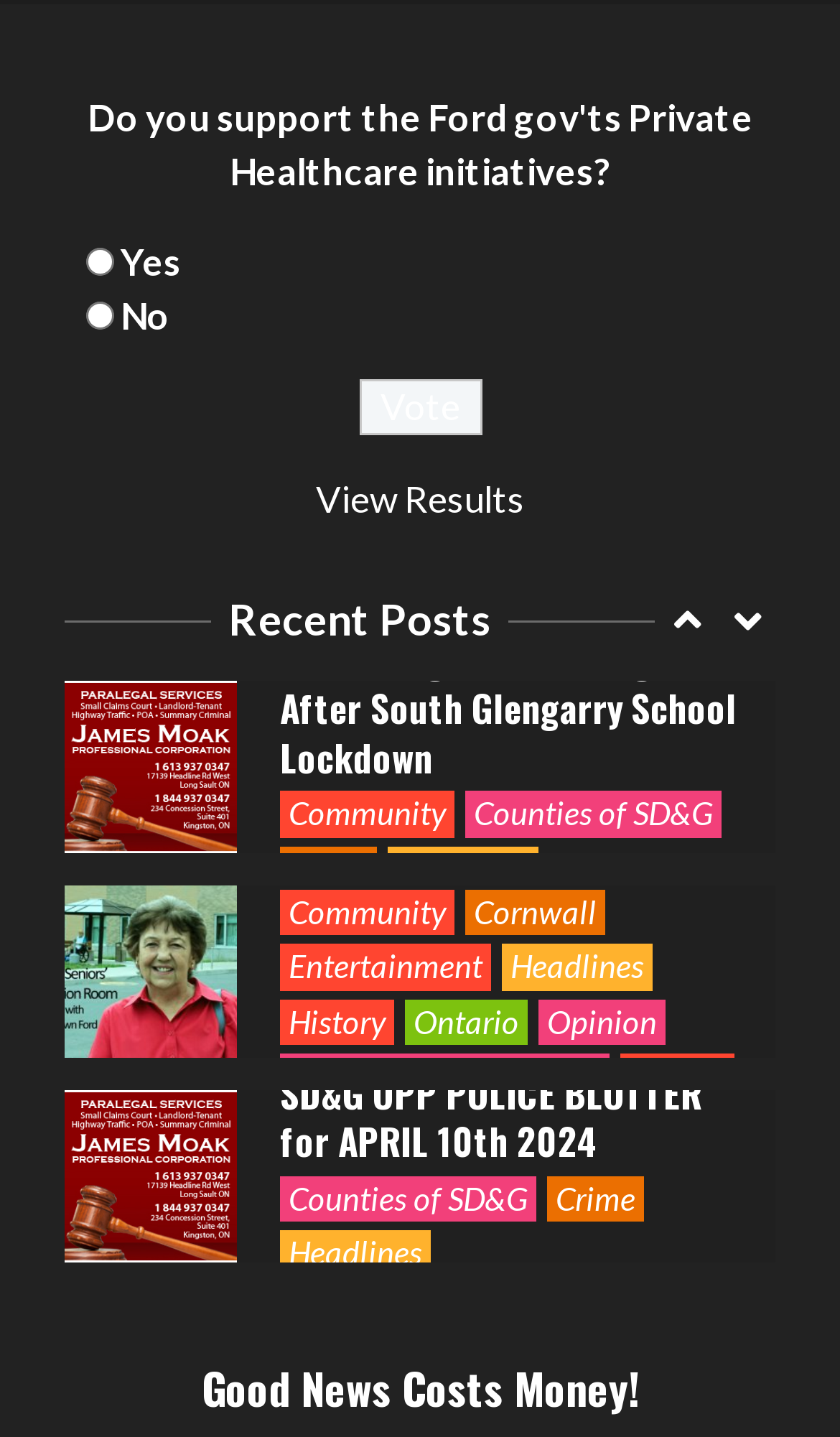Please identify the bounding box coordinates of where to click in order to follow the instruction: "Read RCMP Charge 4 with Human Smuggling Near Cornwall Ontario".

[0.333, 0.016, 0.897, 0.118]